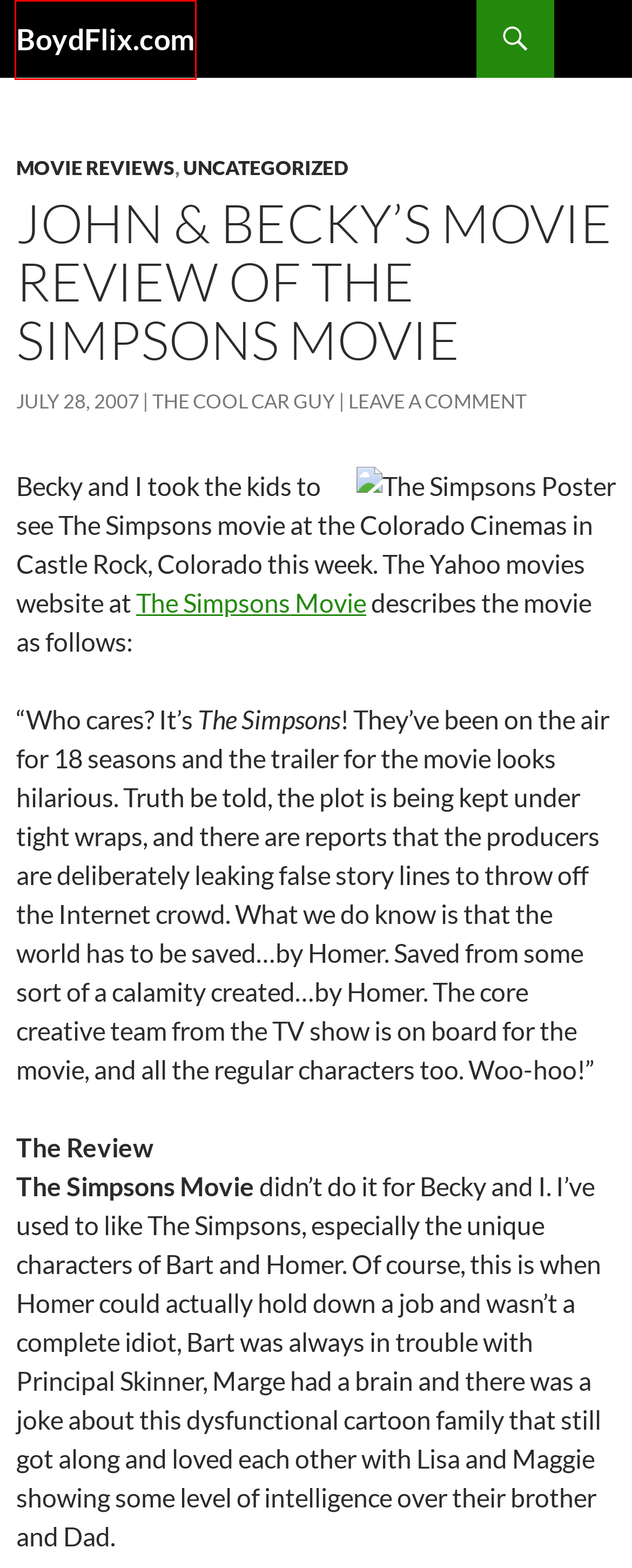Analyze the given webpage screenshot and identify the UI element within the red bounding box. Select the webpage description that best matches what you expect the new webpage to look like after clicking the element. Here are the candidates:
A. BoydFlix.com | John & Becky's Movie Reviews
B. February | 2014 | BoydFlix.com
C. Uncategorized | BoydFlix.com
D. December | 2008 | BoydFlix.com
E. The Cool Car Guy | BoydFlix.com
F. Movie Reviews | BoydFlix.com
G. July | 2008 | BoydFlix.com
H. August | 2013 | BoydFlix.com

A